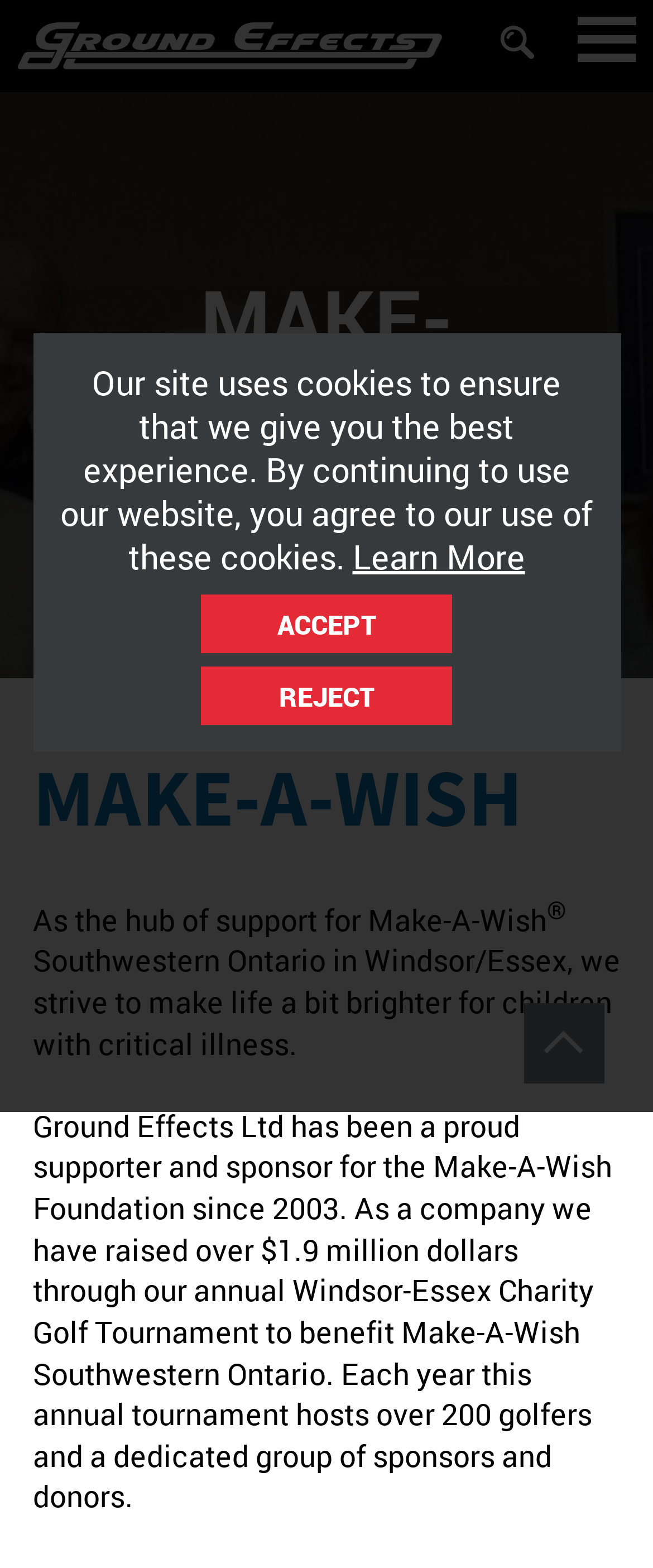In which region does Make-A-Wish operate according to this webpage?
Kindly offer a detailed explanation using the data available in the image.

By reading the text on the webpage, I found that Make-A-Wish operates in Southwestern Ontario, specifically in Windsor/Essex.